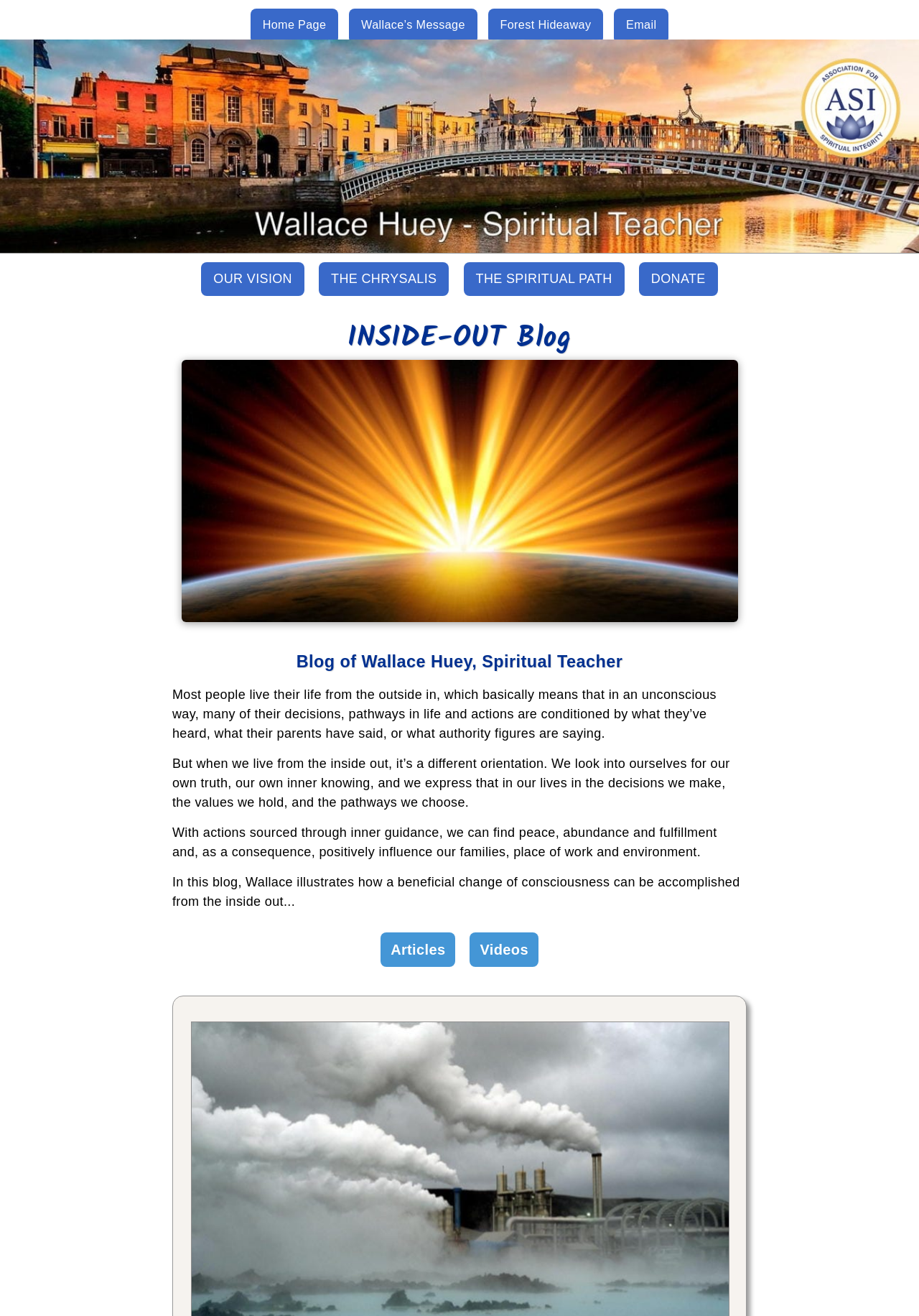Determine the bounding box coordinates for the region that must be clicked to execute the following instruction: "go to home page".

[0.271, 0.013, 0.37, 0.024]